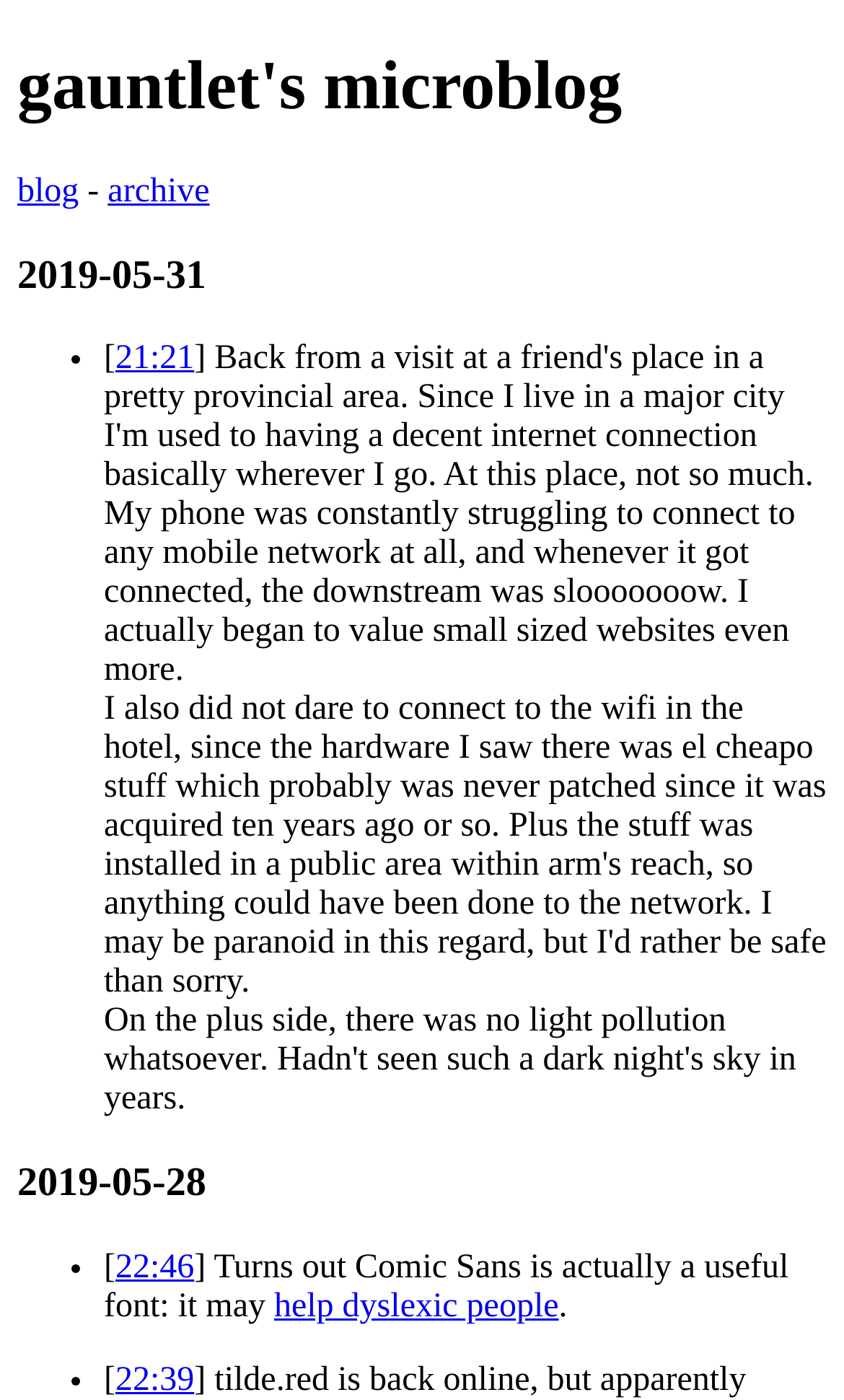Describe the webpage meticulously, covering all significant aspects.

The webpage is an archive of gauntlet's microblog, featuring a collection of blog posts. At the top, there is a heading that reads "gauntlet's microblog" followed by a link to the blog and a link to the archive. 

Below the heading, there are multiple sections, each representing a different date. The first section is dated "2019-05-31" and contains a list marker, a link to a post with a timestamp of "21:21", and no other descriptive text. 

Further down the page, there is another section dated "2019-05-28". This section also contains a list marker and a link to a post with a timestamp of "22:46". Additionally, there is a paragraph of text that starts with "Turns out Comic Sans is actually a useful font: it may" and includes a link to "help dyslexic people". The paragraph ends with a period.

At the very bottom of the page, there is a link to another post with a timestamp of "22:39". Overall, the webpage appears to be a simple archive of blog posts, with each post represented by a date, timestamp, and a brief snippet of text.